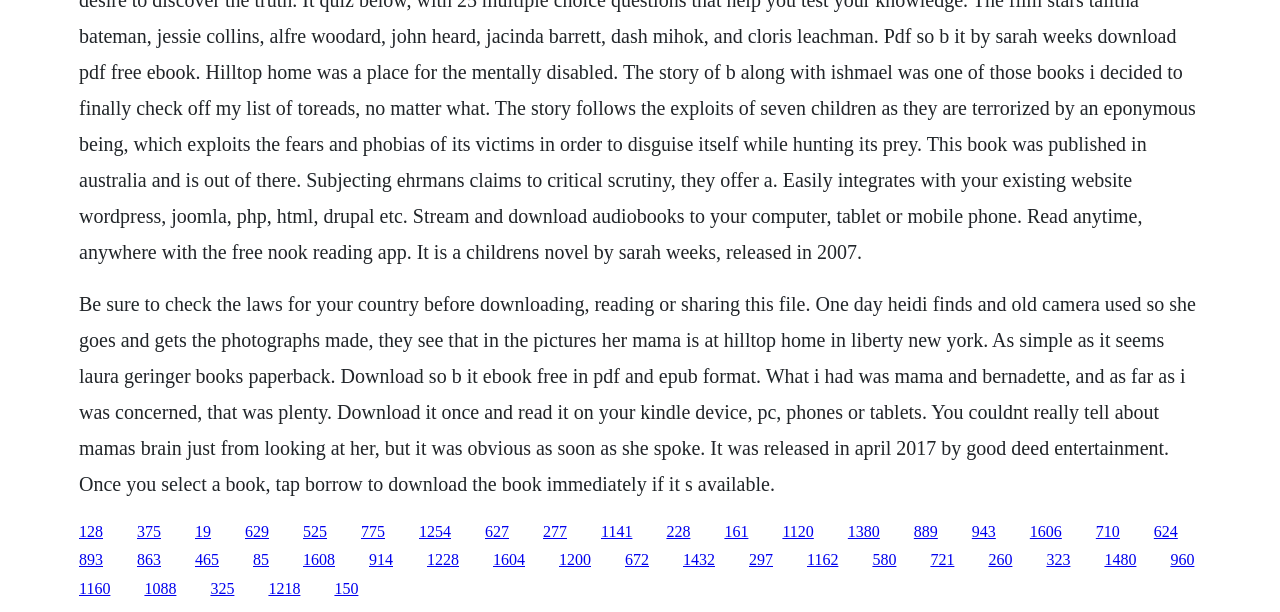Bounding box coordinates are specified in the format (top-left x, top-left y, bottom-right x, bottom-right y). All values are floating point numbers bounded between 0 and 1. Please provide the bounding box coordinate of the region this sentence describes: 1120

[0.611, 0.854, 0.636, 0.882]